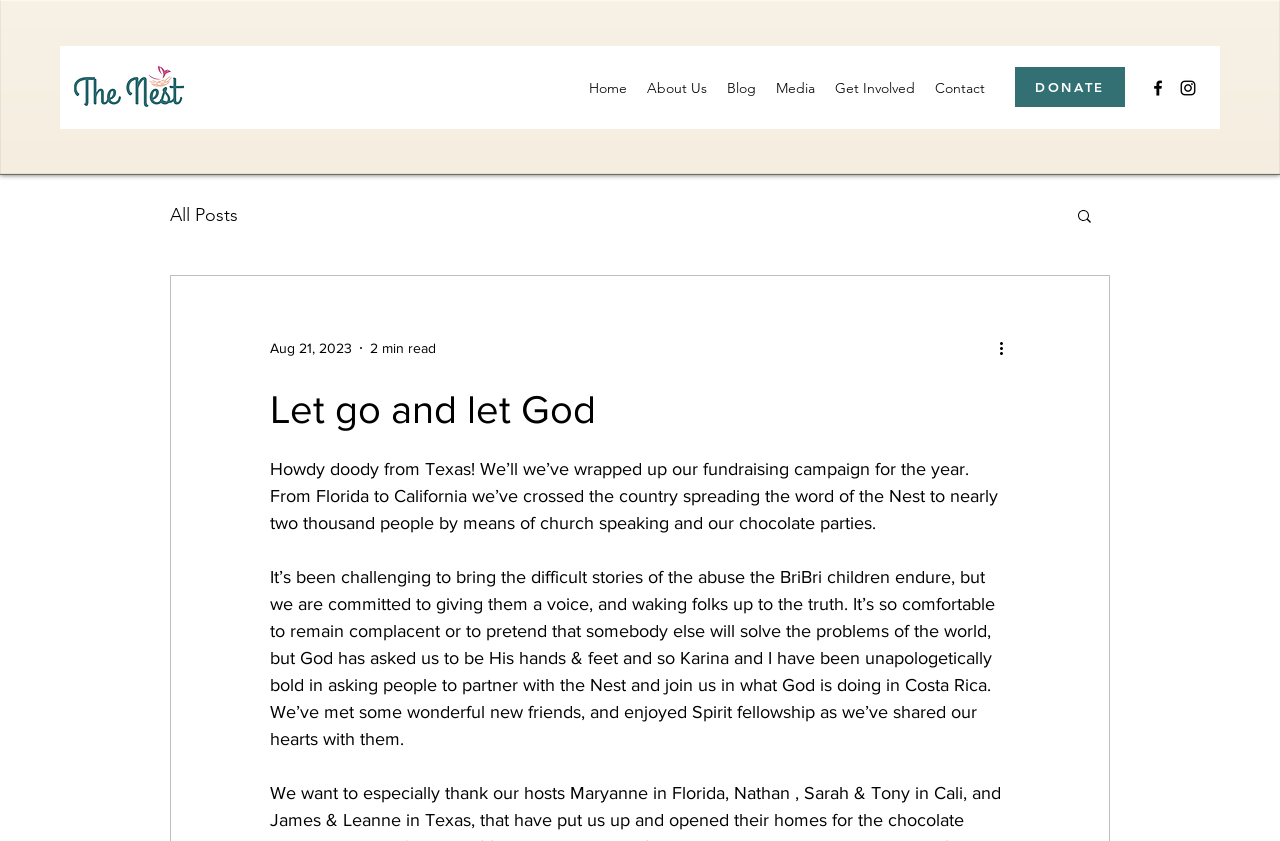What is the theme of the article?
Give a single word or phrase answer based on the content of the image.

Fundraising campaign